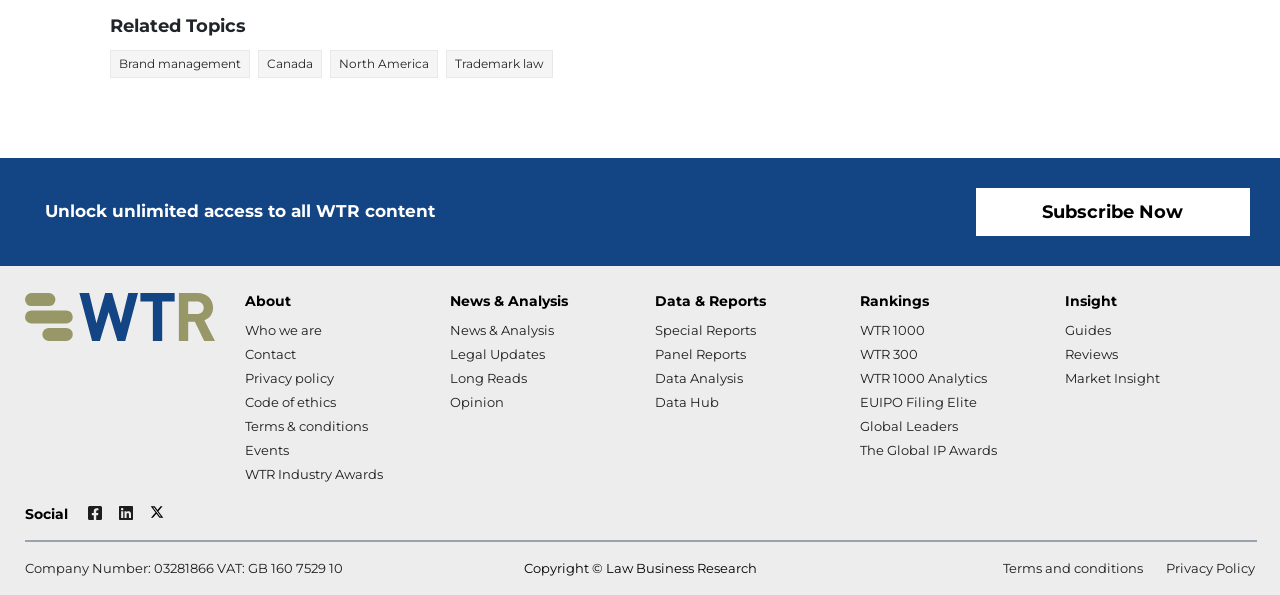What is the name of the company that owns the webpage?
Give a one-word or short phrase answer based on the image.

Law Business Research